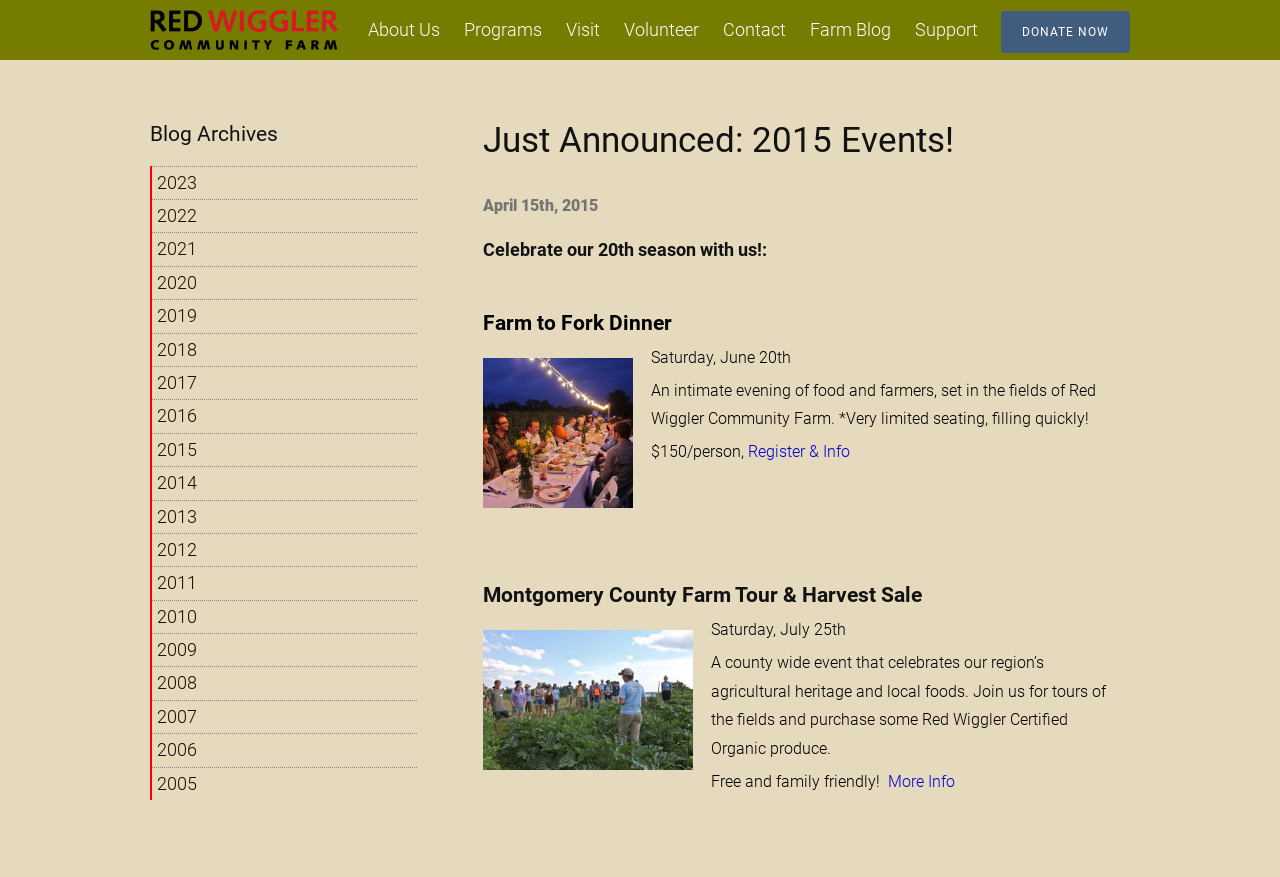Locate the bounding box of the user interface element based on this description: "Register & Info".

[0.585, 0.504, 0.664, 0.526]